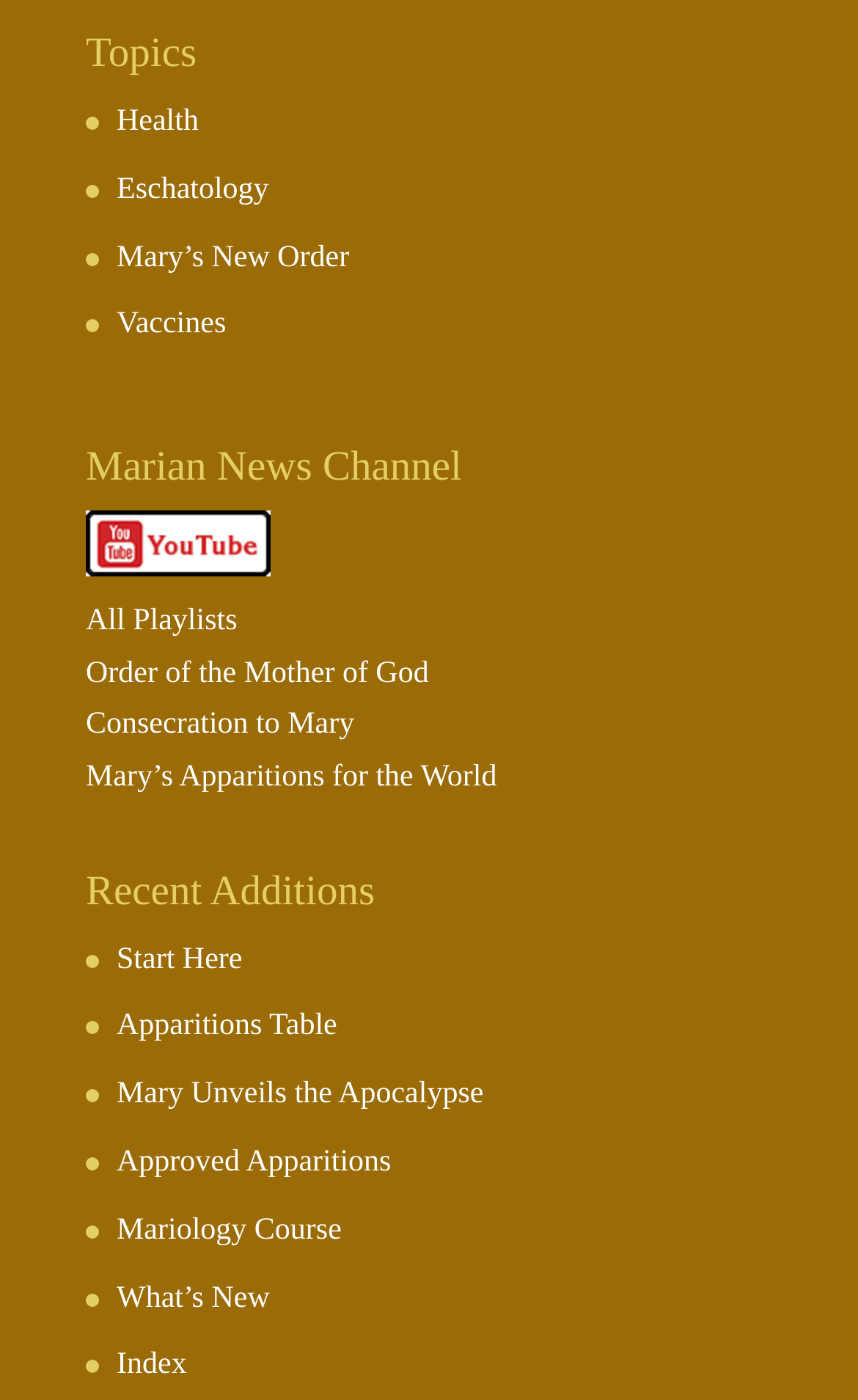Identify the bounding box coordinates of the clickable region necessary to fulfill the following instruction: "Learn about 'Mary Unveils the Apocalypse'". The bounding box coordinates should be four float numbers between 0 and 1, i.e., [left, top, right, bottom].

[0.136, 0.77, 0.564, 0.794]